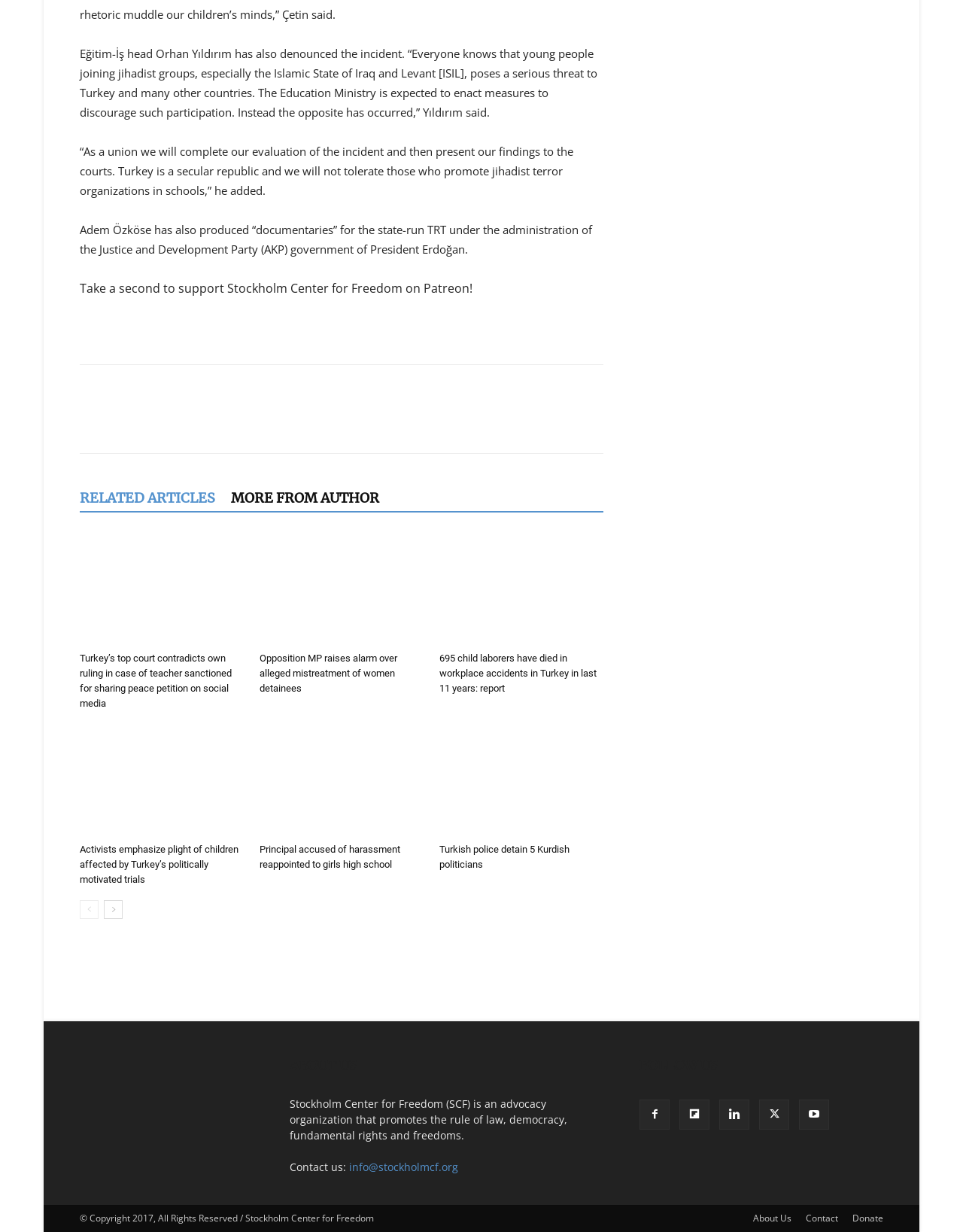What is the purpose of the 'Take a second to support Stockholm Center for Freedom on Patreon!' button?
Provide a one-word or short-phrase answer based on the image.

To support Stockholm Center for Freedom on Patreon